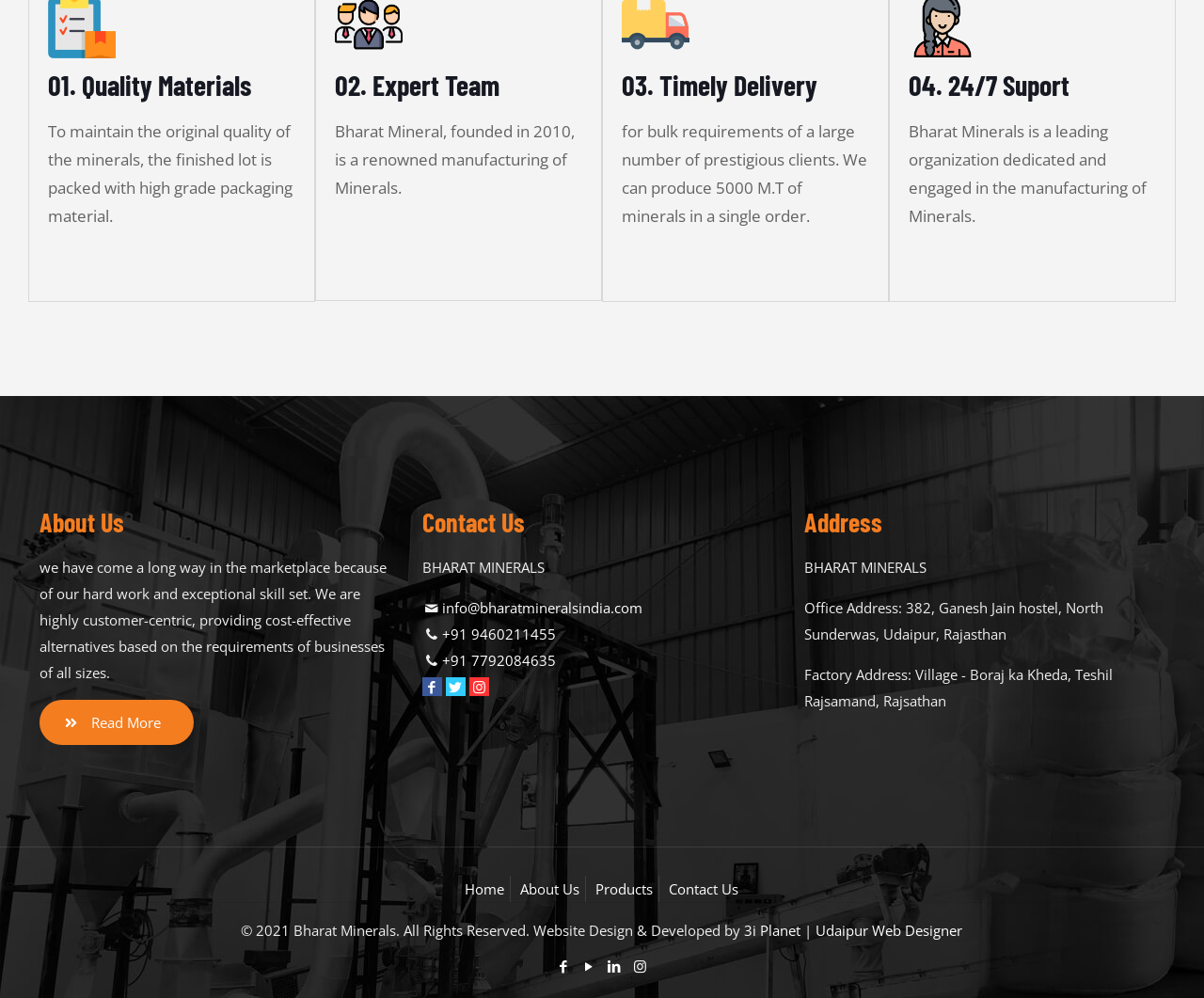Please specify the bounding box coordinates of the clickable section necessary to execute the following command: "View abstract of the article".

None